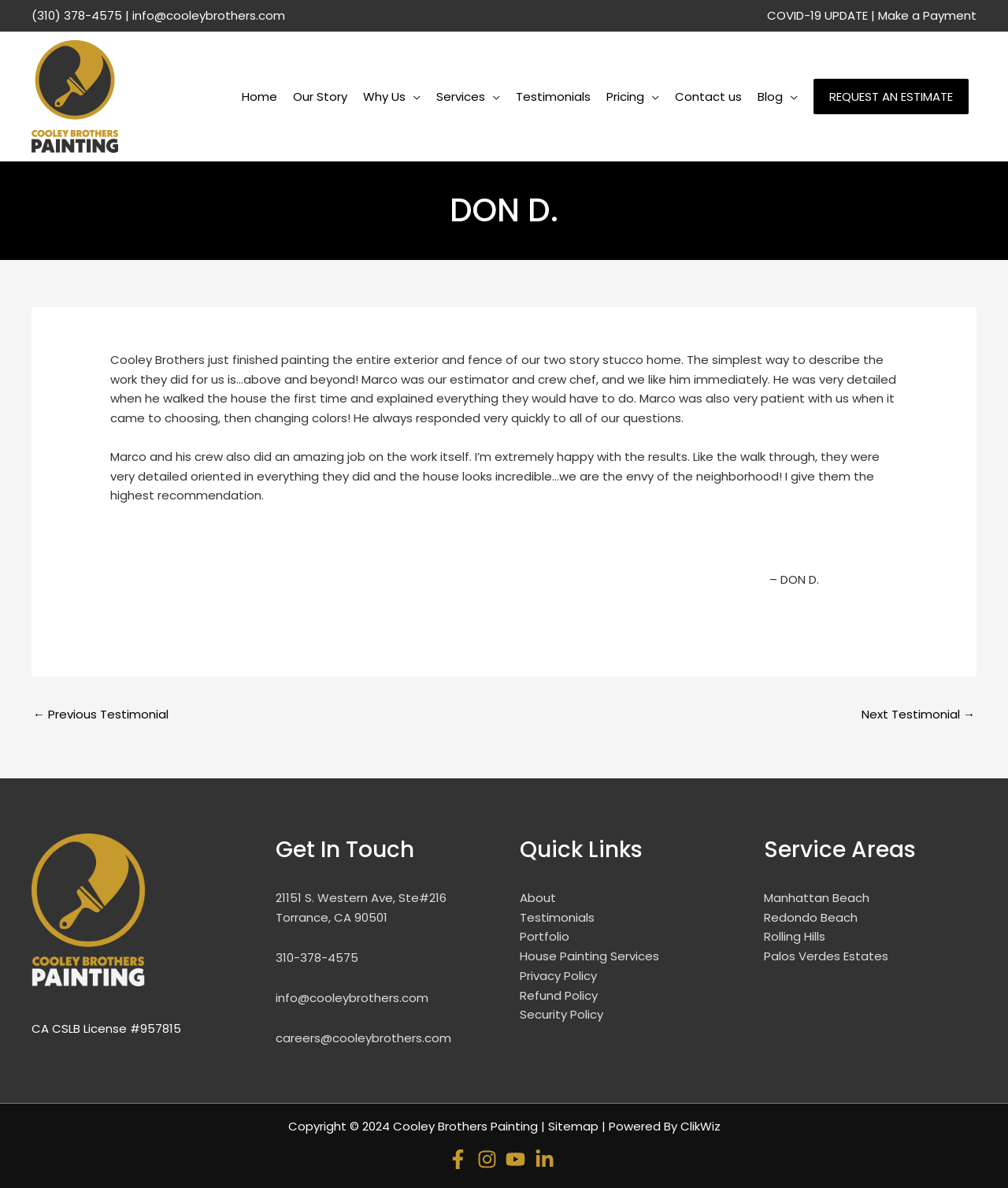Based on the image, provide a detailed and complete answer to the question: 
What is the phone number?

I found the phone number by looking at the top right corner of the webpage, where it says '(310) 378-4575'.